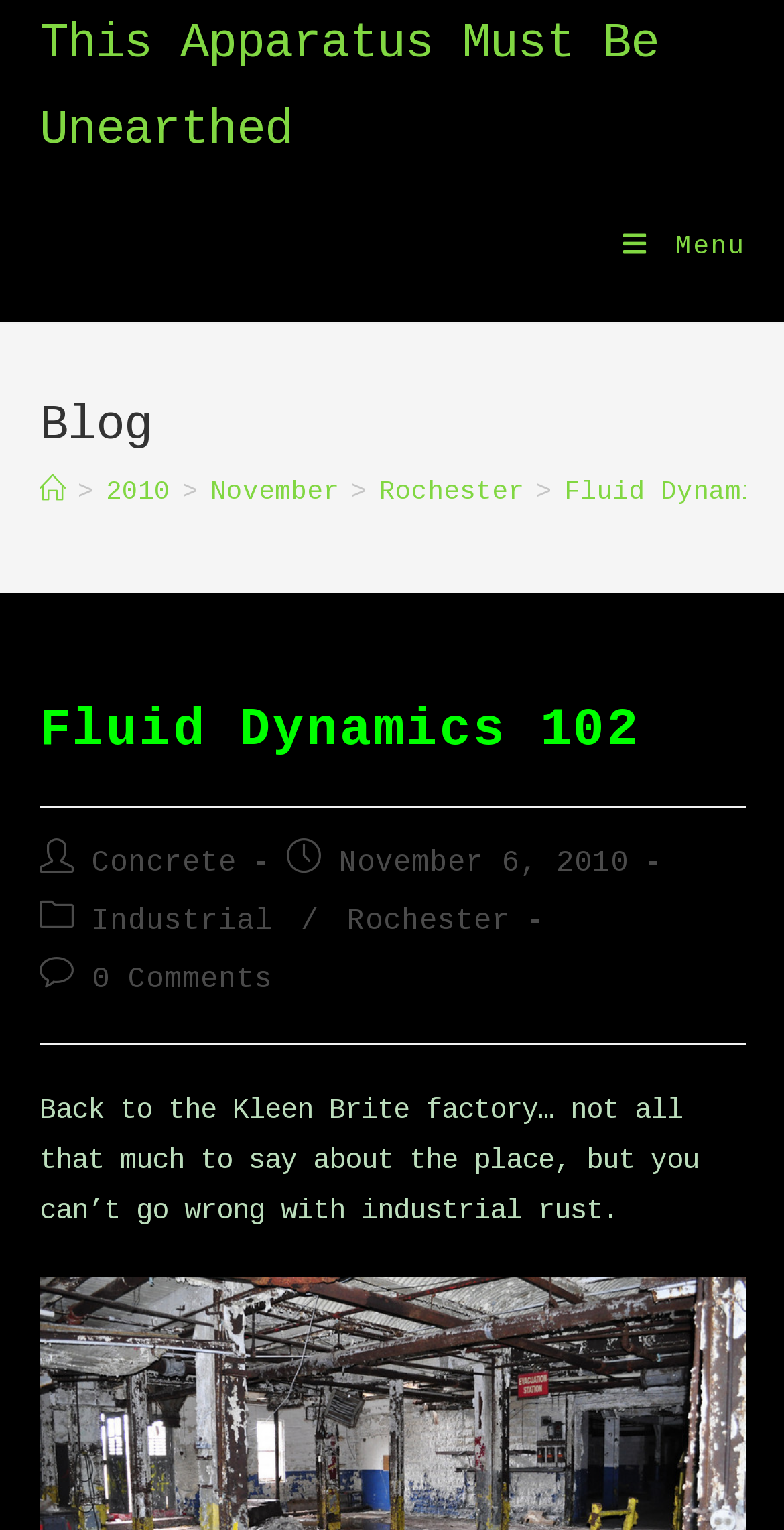Provide a brief response to the question using a single word or phrase: 
What is the name of the blog?

Blog